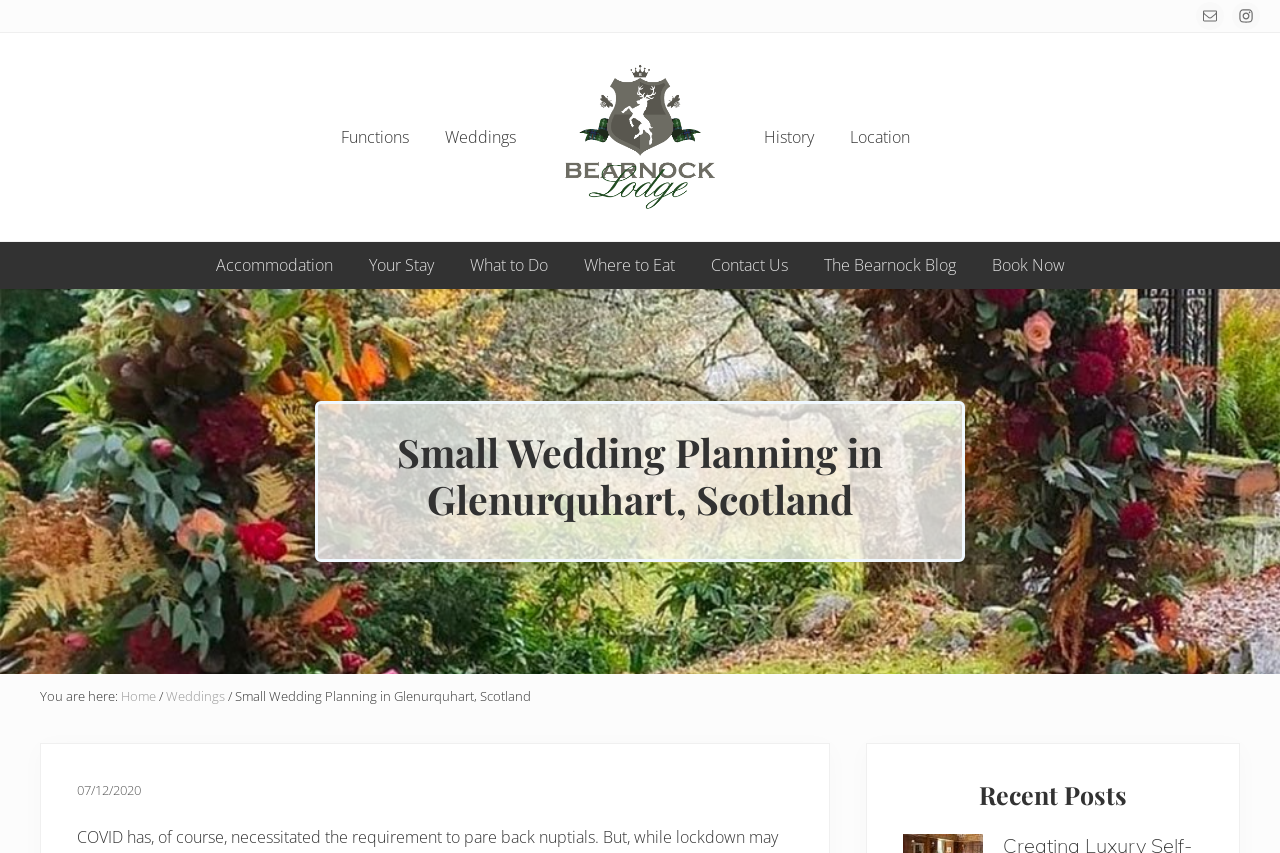Identify the bounding box coordinates of the clickable region required to complete the instruction: "Go to 'Weddings' page". The coordinates should be given as four float numbers within the range of 0 and 1, i.e., [left, top, right, bottom].

[0.335, 0.147, 0.416, 0.175]